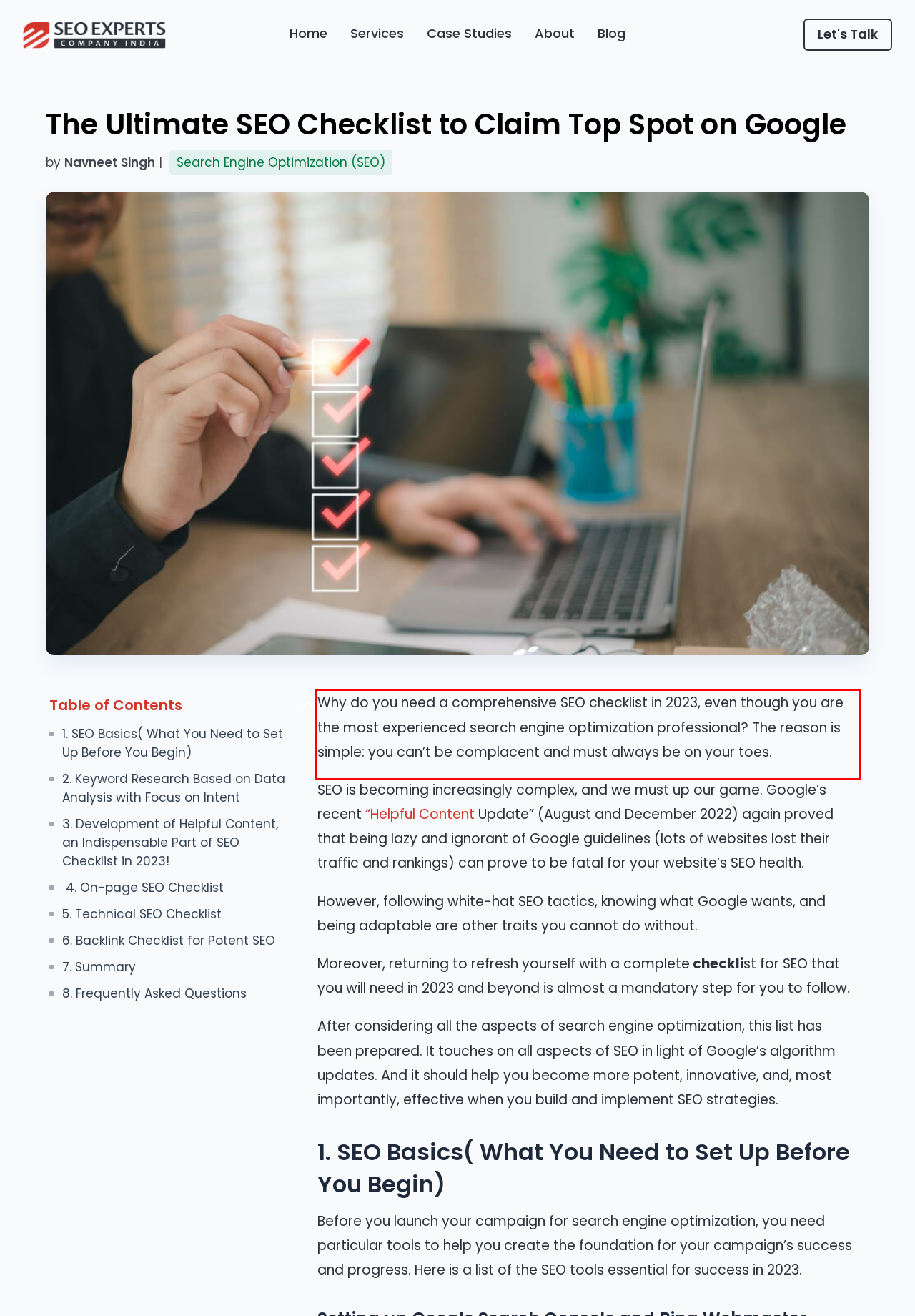Analyze the red bounding box in the provided webpage screenshot and generate the text content contained within.

Why do you need a comprehensive SEO checklist in 2023, even though you are the most experienced search engine optimization professional? The reason is simple: you can’t be complacent and must always be on your toes.